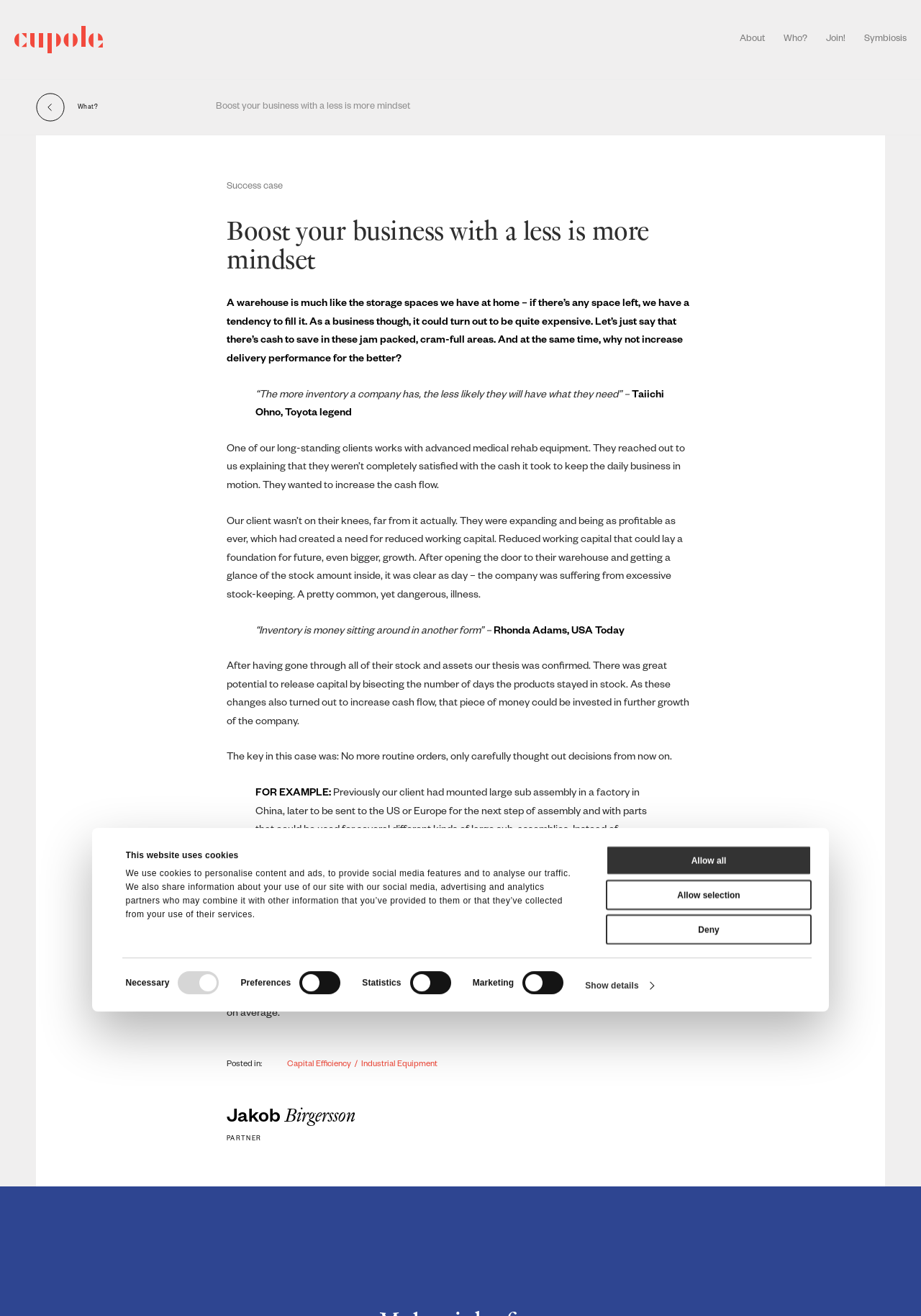Please locate the bounding box coordinates of the element that needs to be clicked to achieve the following instruction: "Click the 'Deny' button". The coordinates should be four float numbers between 0 and 1, i.e., [left, top, right, bottom].

[0.658, 0.626, 0.881, 0.649]